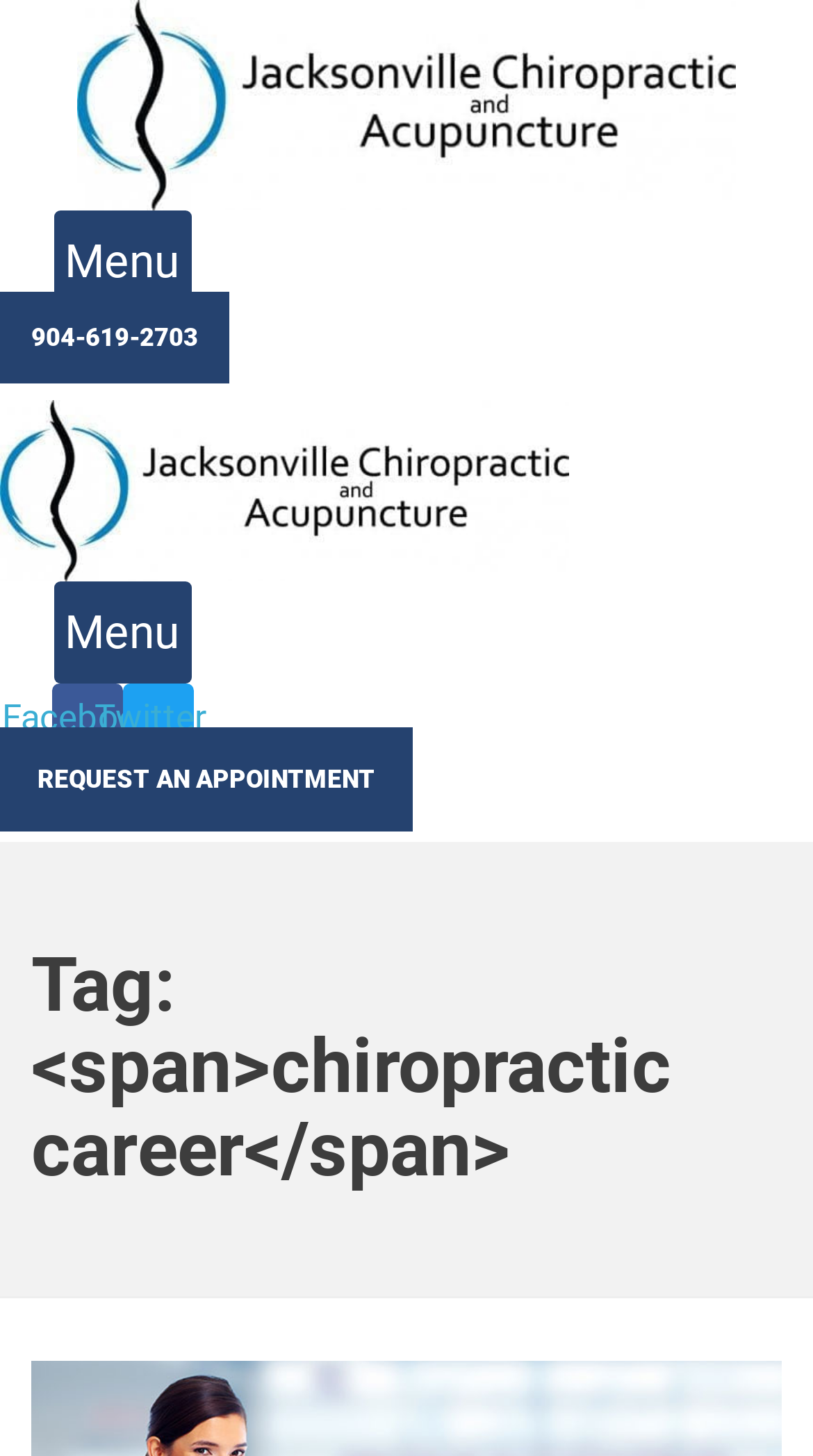What is the topic related to on the webpage? Observe the screenshot and provide a one-word or short phrase answer.

Chiropractic career